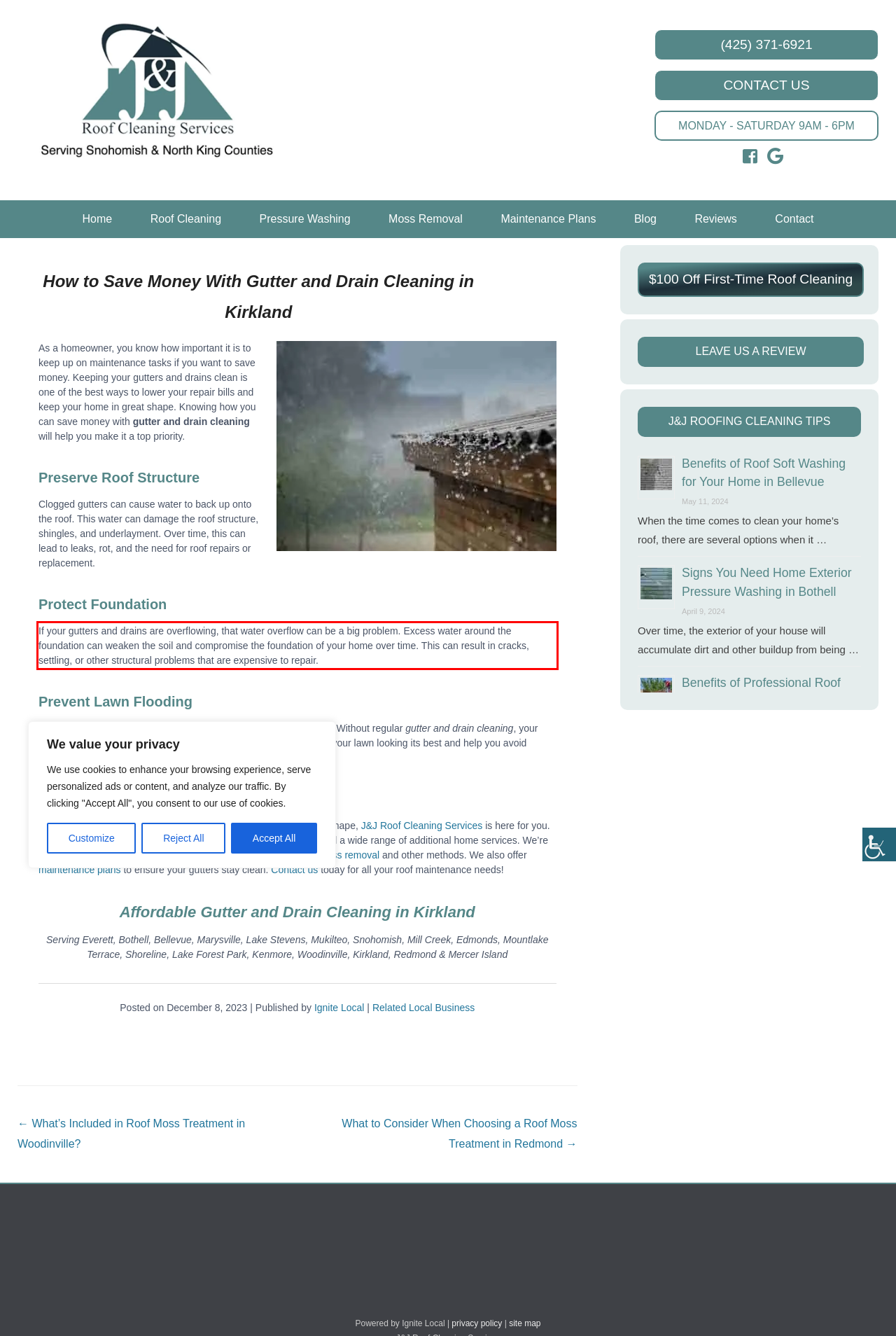You are given a screenshot of a webpage with a UI element highlighted by a red bounding box. Please perform OCR on the text content within this red bounding box.

If your gutters and drains are overflowing, that water overflow can be a big problem. Excess water around the foundation can weaken the soil and compromise the foundation of your home over time. This can result in cracks, settling, or other structural problems that are expensive to repair.